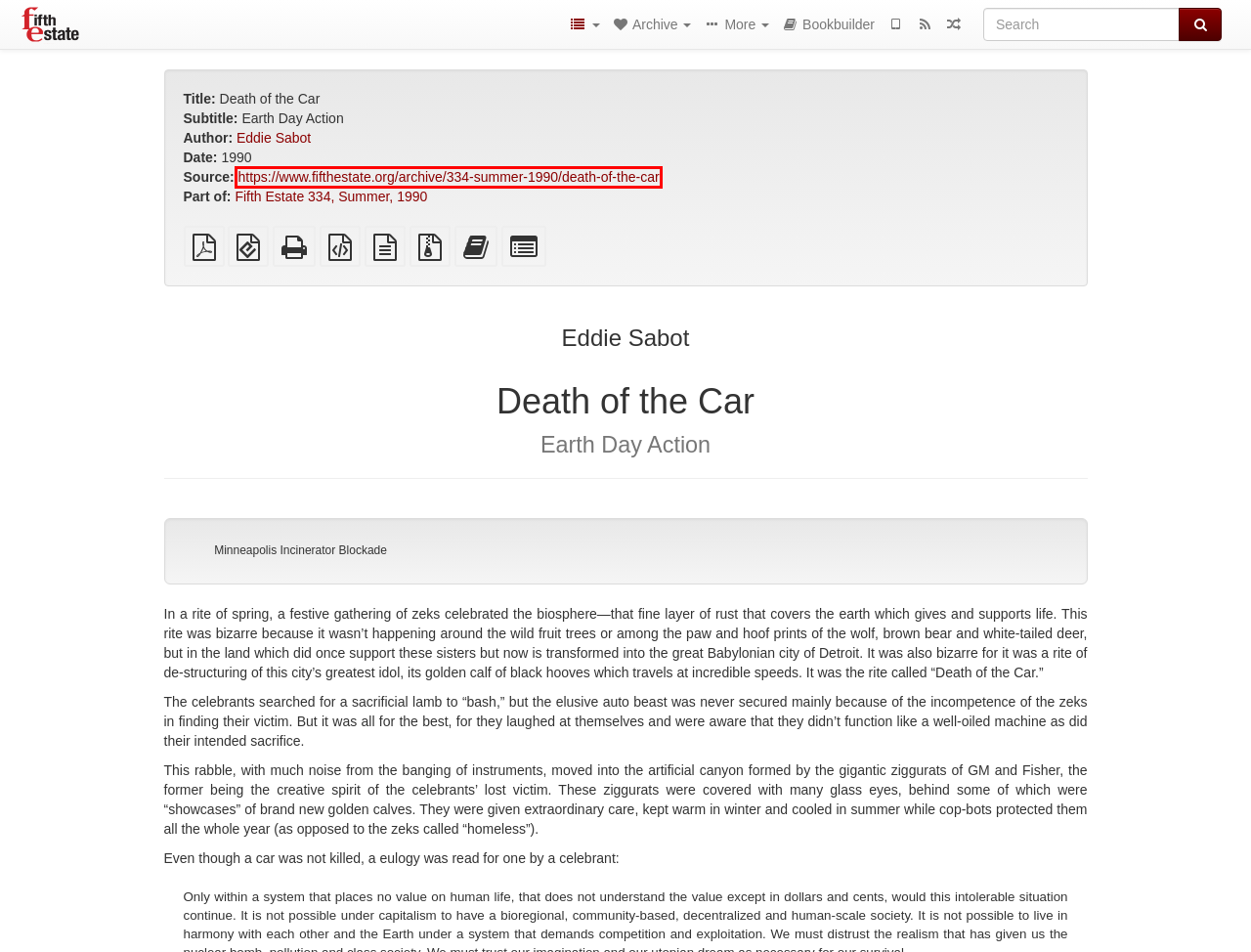You have a screenshot showing a webpage with a red bounding box around a UI element. Choose the webpage description that best matches the new page after clicking the highlighted element. Here are the options:
A. Eddie Sabot | Fifth Estate Archive
B. Imperialism | Fifth Estate Archive
C. Death of the Car
D. Death of the Car - Issue 334, Summer, 1990 - Fifth Estate Magazine
E. Welcome to the Fifth Estate Mirror Site | Fifth Estate Archive
F. Fifth Estate Archive
G. 334, Summer, 1990 | Fifth Estate Archive
H. Fifth Estate Archive on mobile | Fifth Estate Archive

D